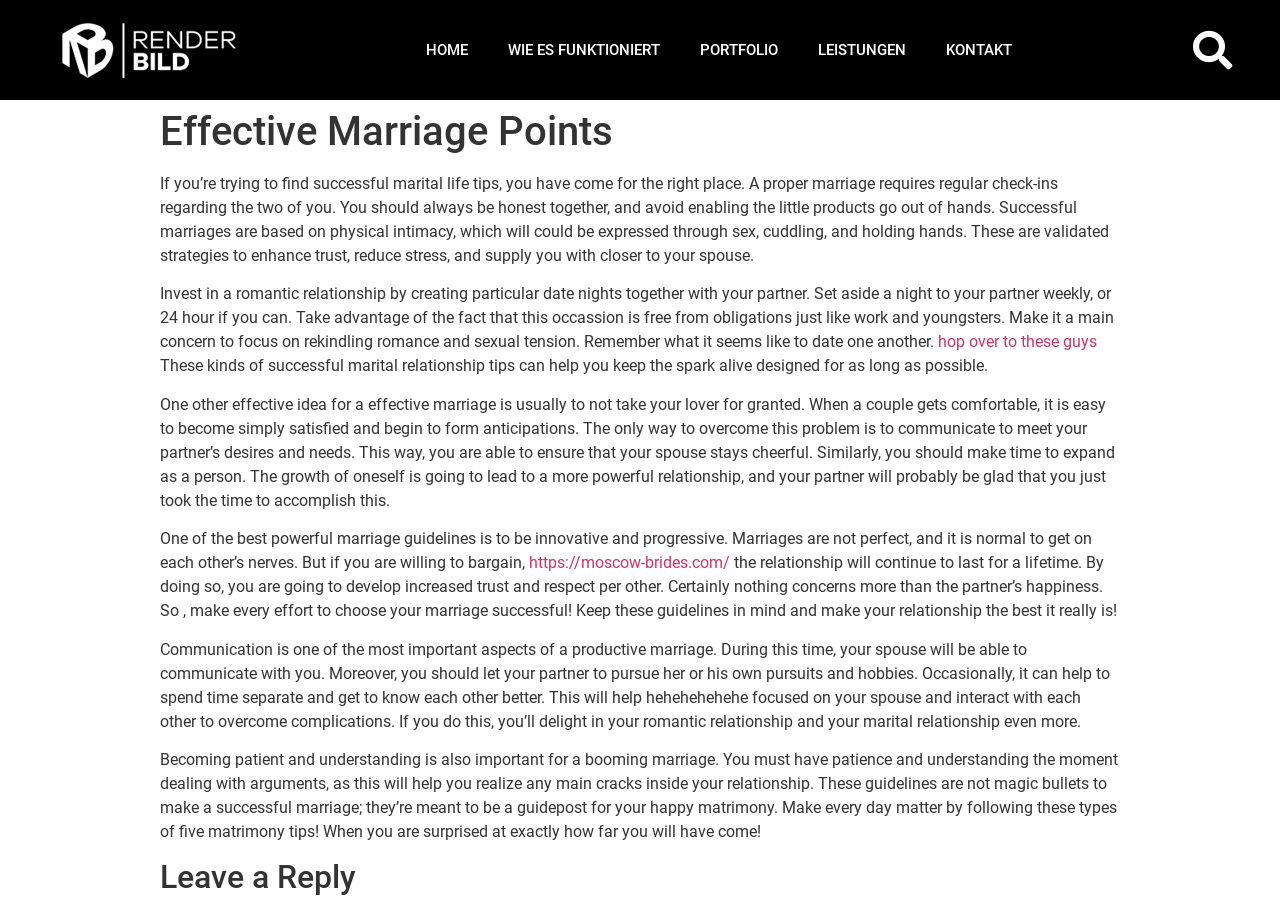What should a couple avoid in their relationship?
Using the information presented in the image, please offer a detailed response to the question.

The webpage advises against taking one's partner for granted, suggesting that this can lead to complacency and dissatisfaction in the relationship. Instead, couples should communicate to meet each other's desires and needs.